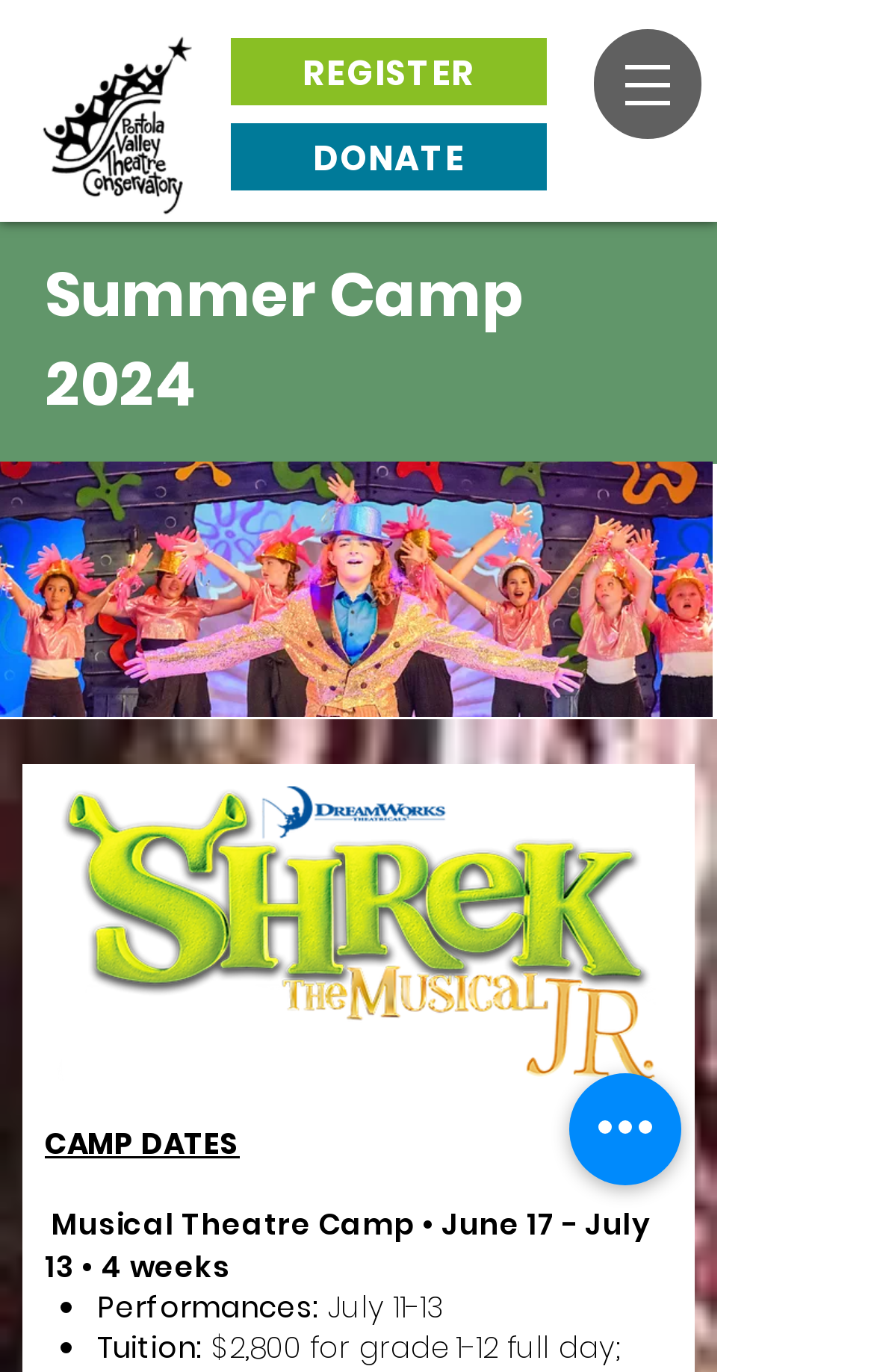Please determine the headline of the webpage and provide its content.

CAMP DATES

 Musical Theatre Camp • June 17 - July 13 • 4 weeks